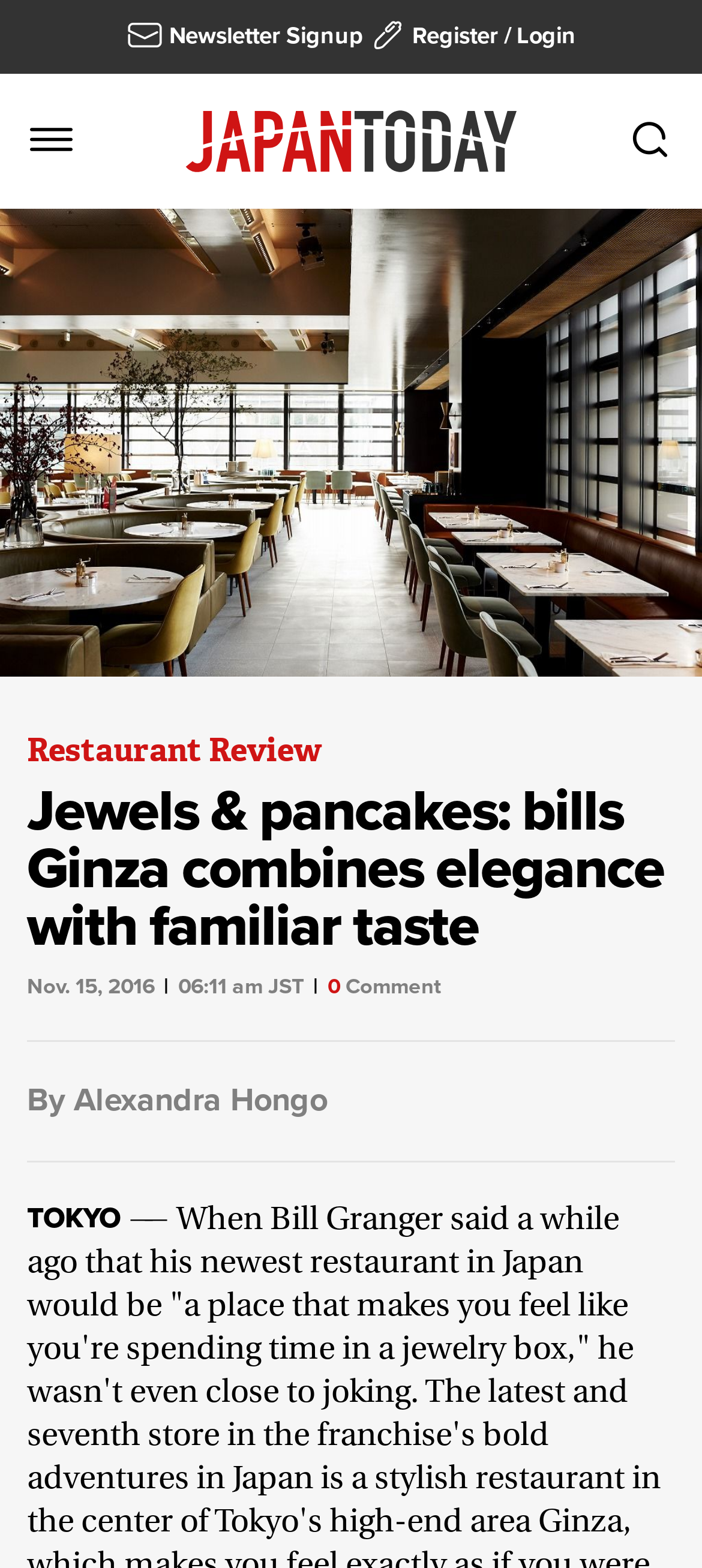Who is the author of the article?
Give a detailed response to the question by analyzing the screenshot.

The author of the article is mentioned in the text 'By Alexandra Hongo' which is located below the heading of the article.